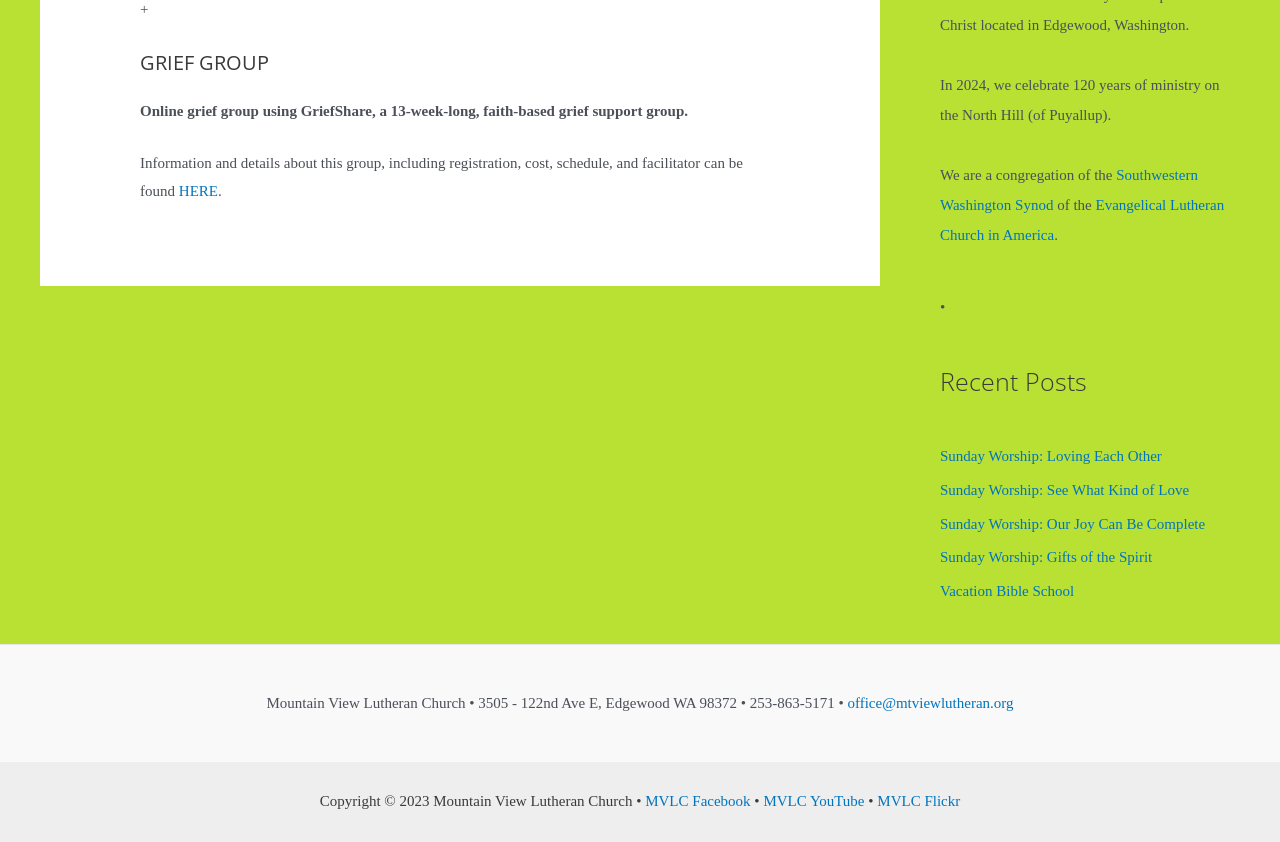Locate the coordinates of the bounding box for the clickable region that fulfills this instruction: "Check out recent posts".

[0.734, 0.432, 0.969, 0.474]